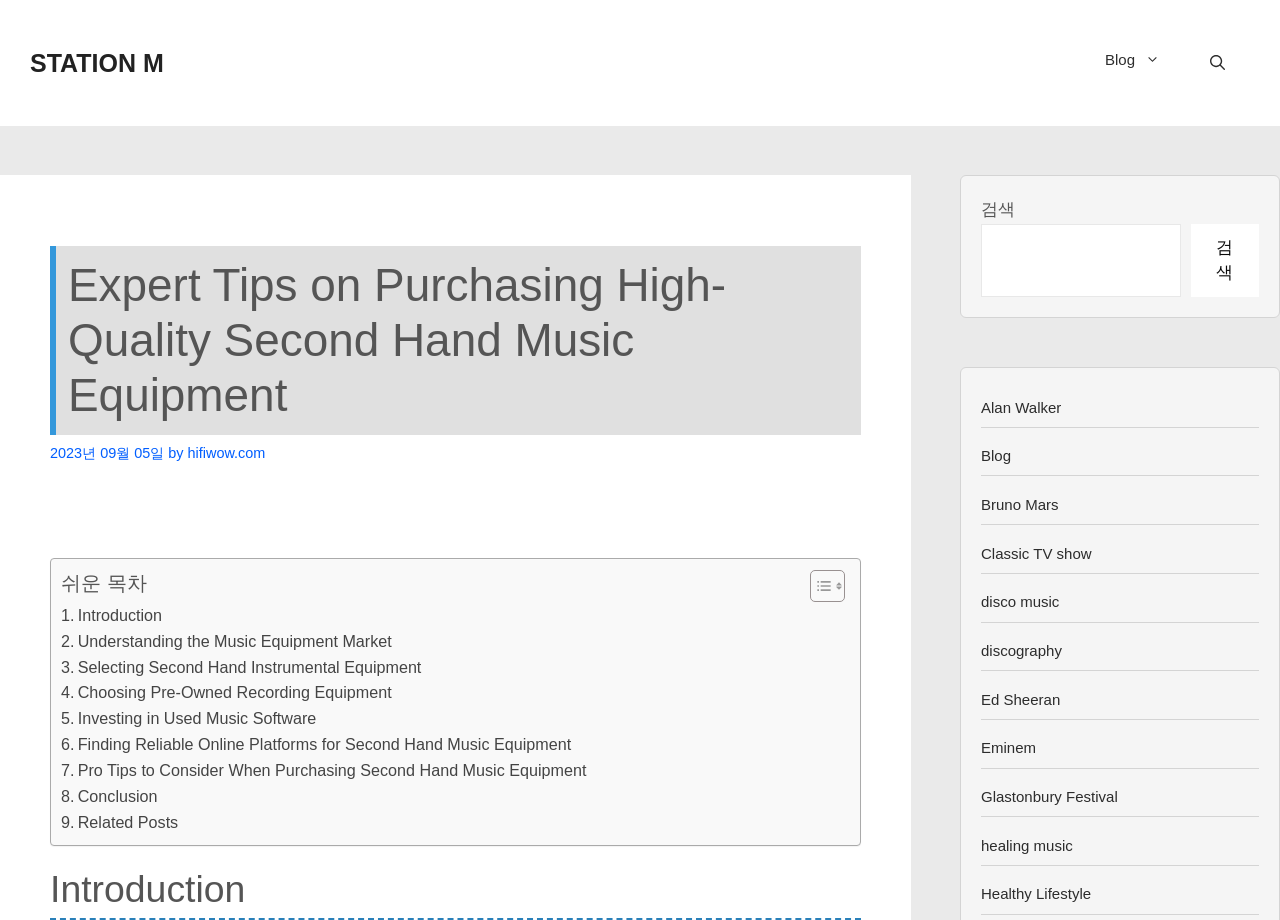Answer succinctly with a single word or phrase:
What is the topic of the article?

Purchasing second-hand music equipment